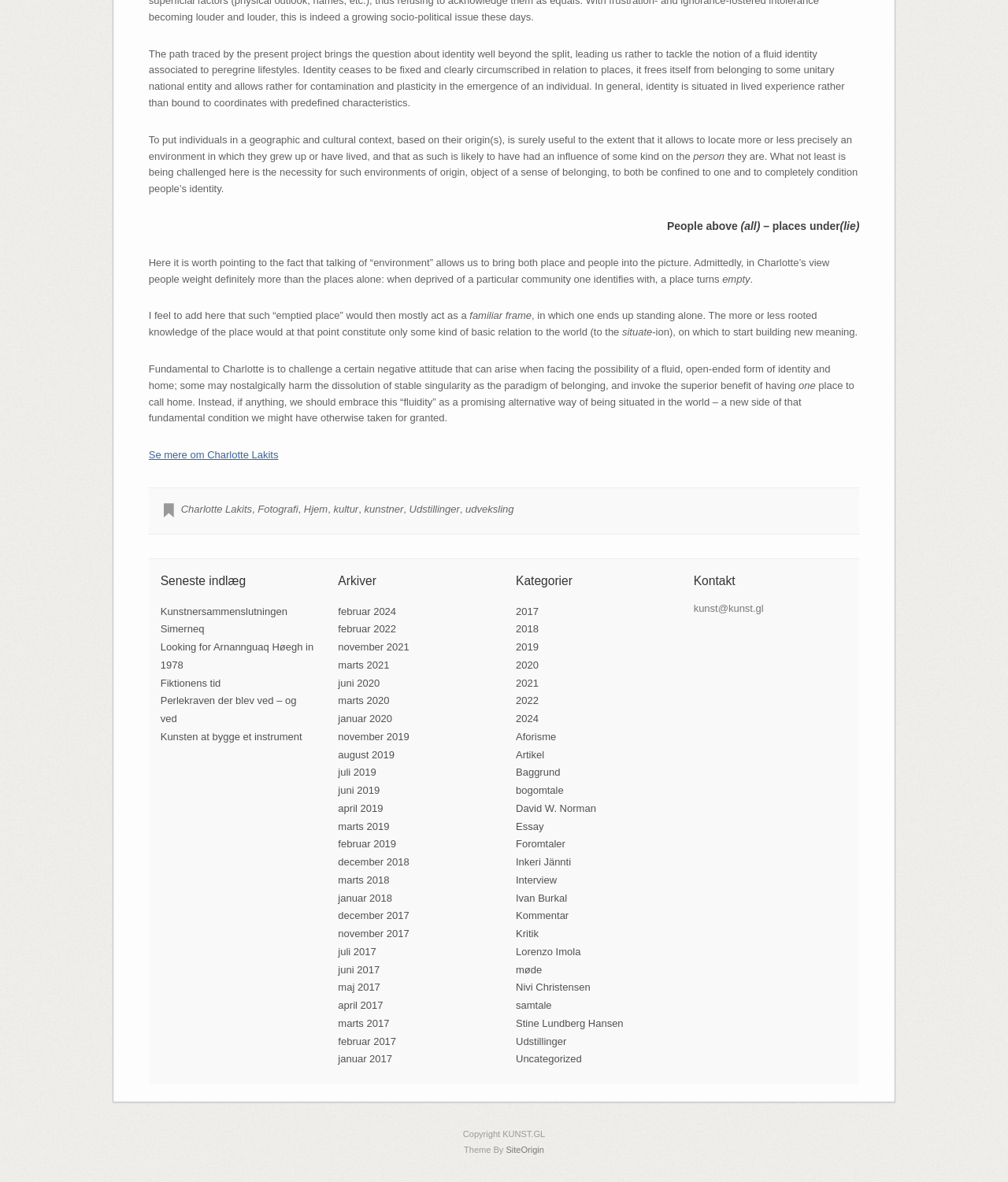Please locate the bounding box coordinates of the element that needs to be clicked to achieve the following instruction: "Go to the homepage". The coordinates should be four float numbers between 0 and 1, i.e., [left, top, right, bottom].

[0.301, 0.426, 0.325, 0.436]